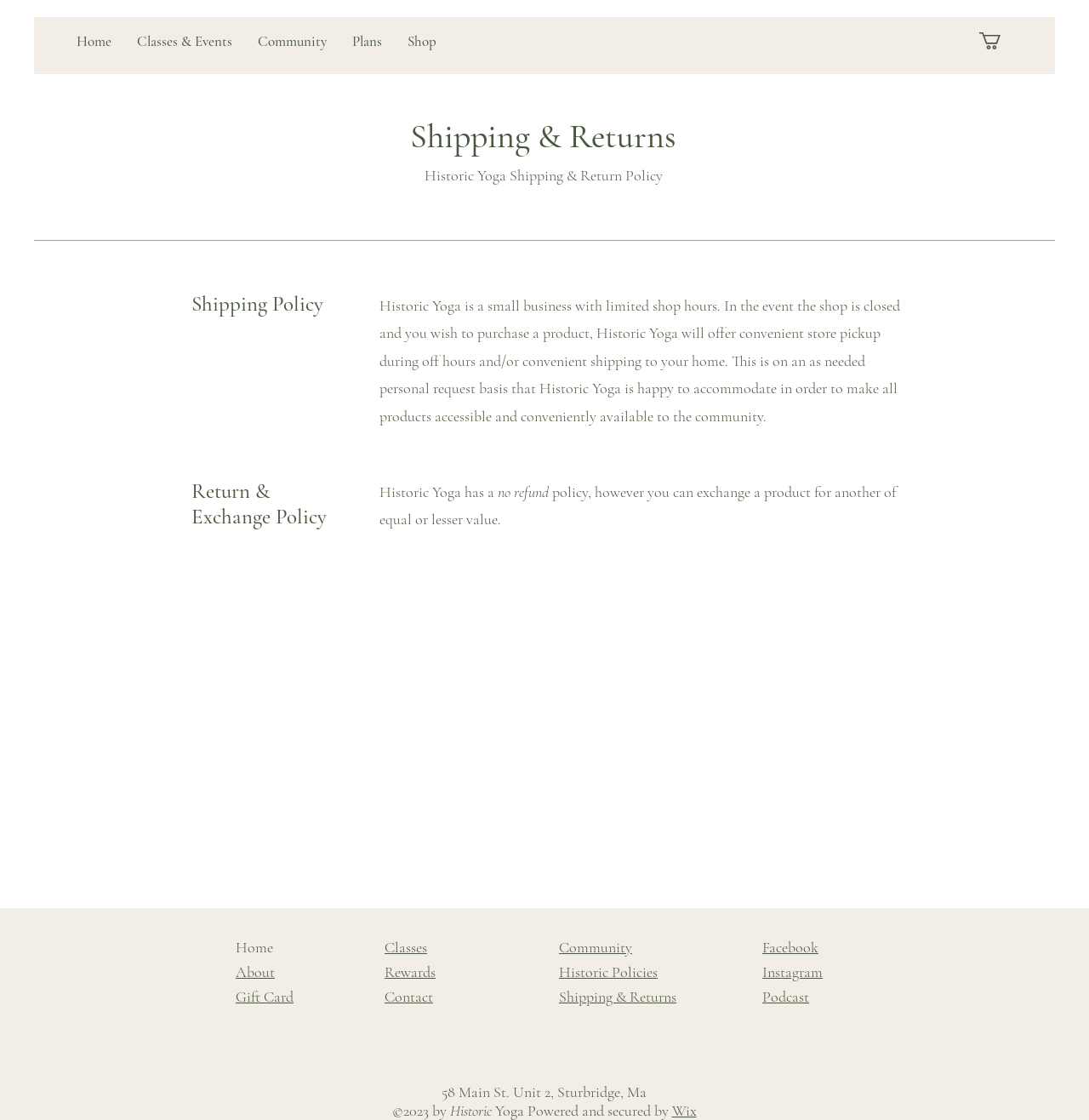What is the address of Historic Yoga?
Using the image as a reference, answer the question with a short word or phrase.

58 Main St. Unit 2, Sturbridge, Ma